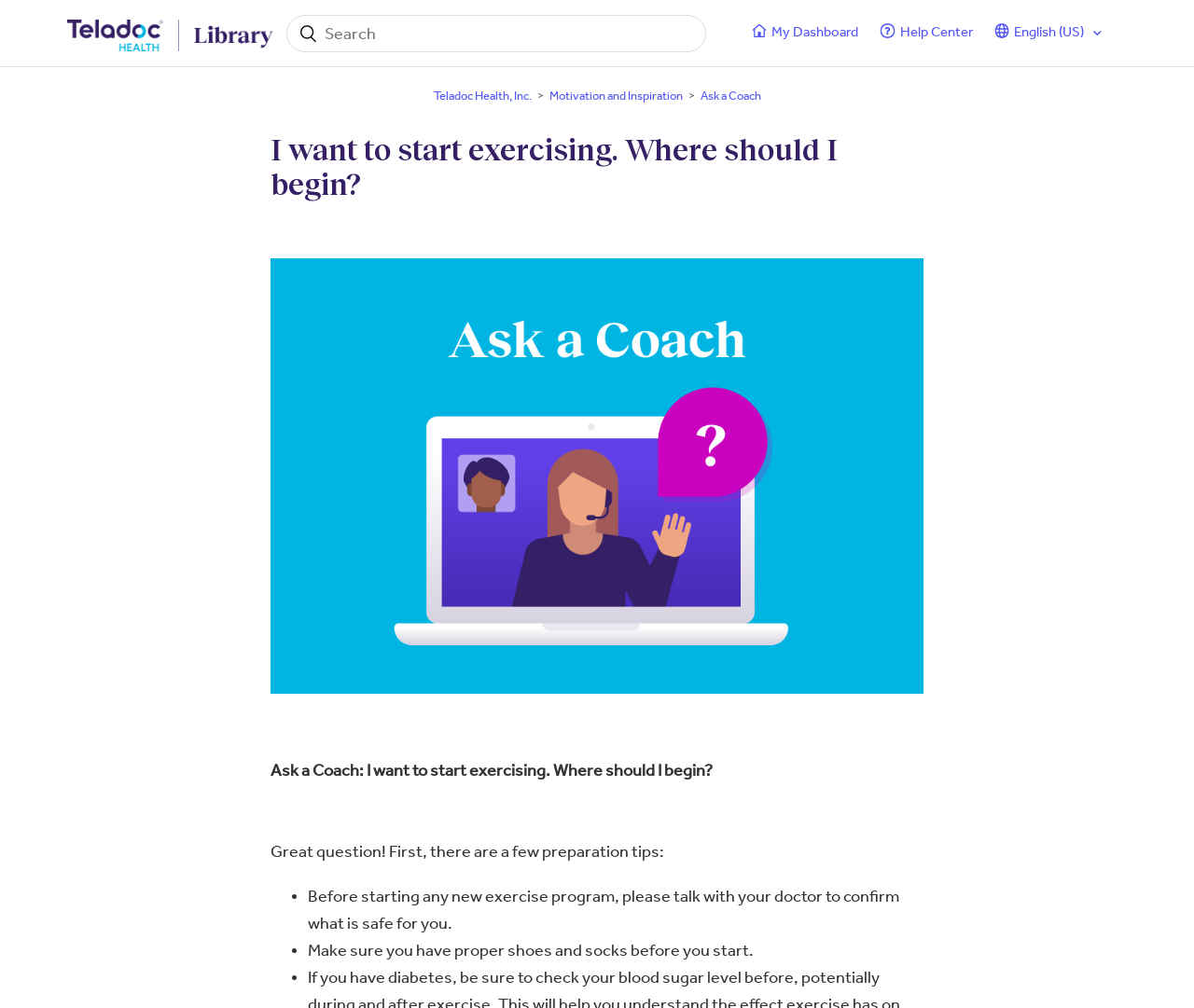Determine the bounding box coordinates of the clickable region to carry out the instruction: "Go to My Dashboard".

[0.618, 0.022, 0.725, 0.044]